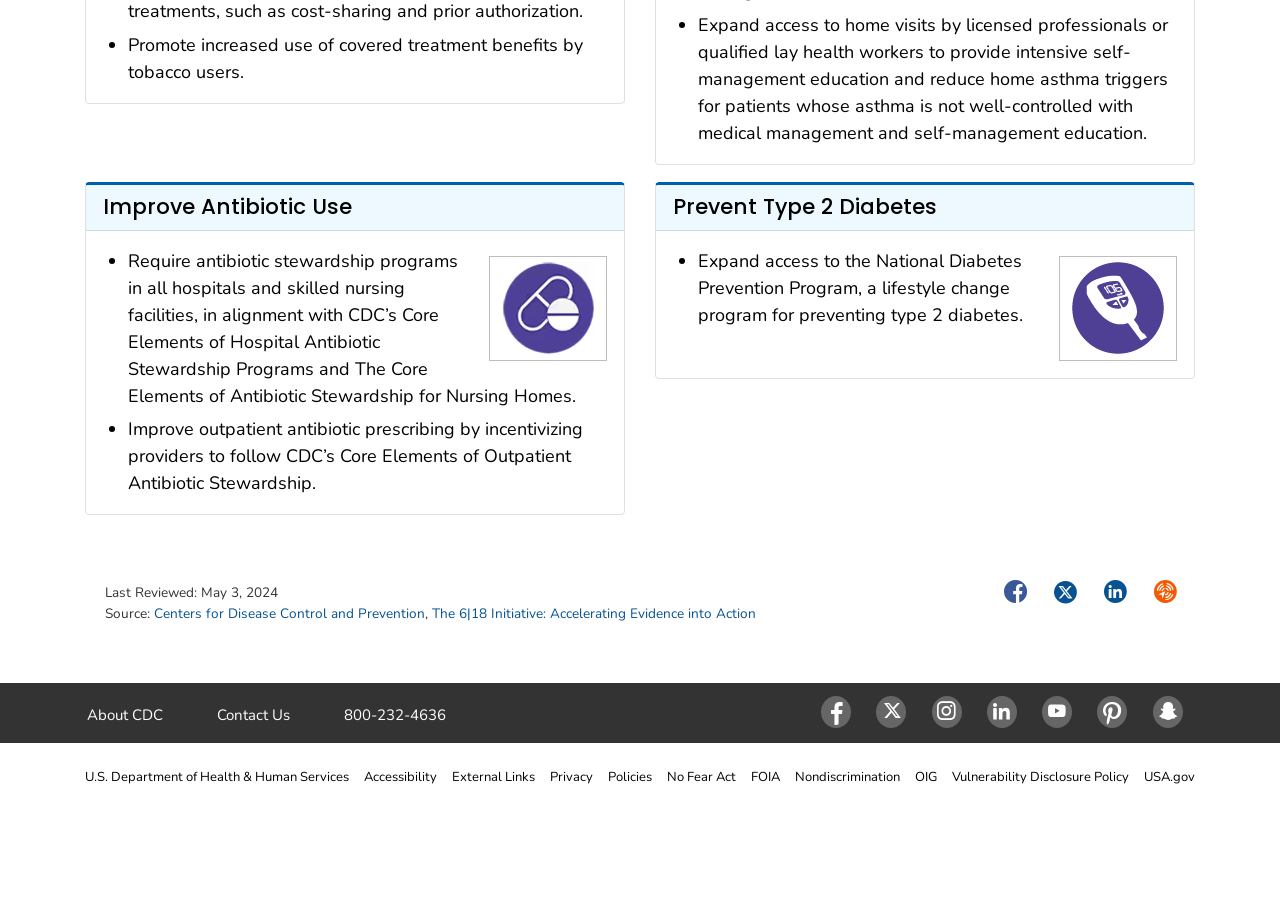Bounding box coordinates are specified in the format (top-left x, top-left y, bottom-right x, bottom-right y). All values are floating point numbers bounded between 0 and 1. Please provide the bounding box coordinate of the region this sentence describes: Home

None